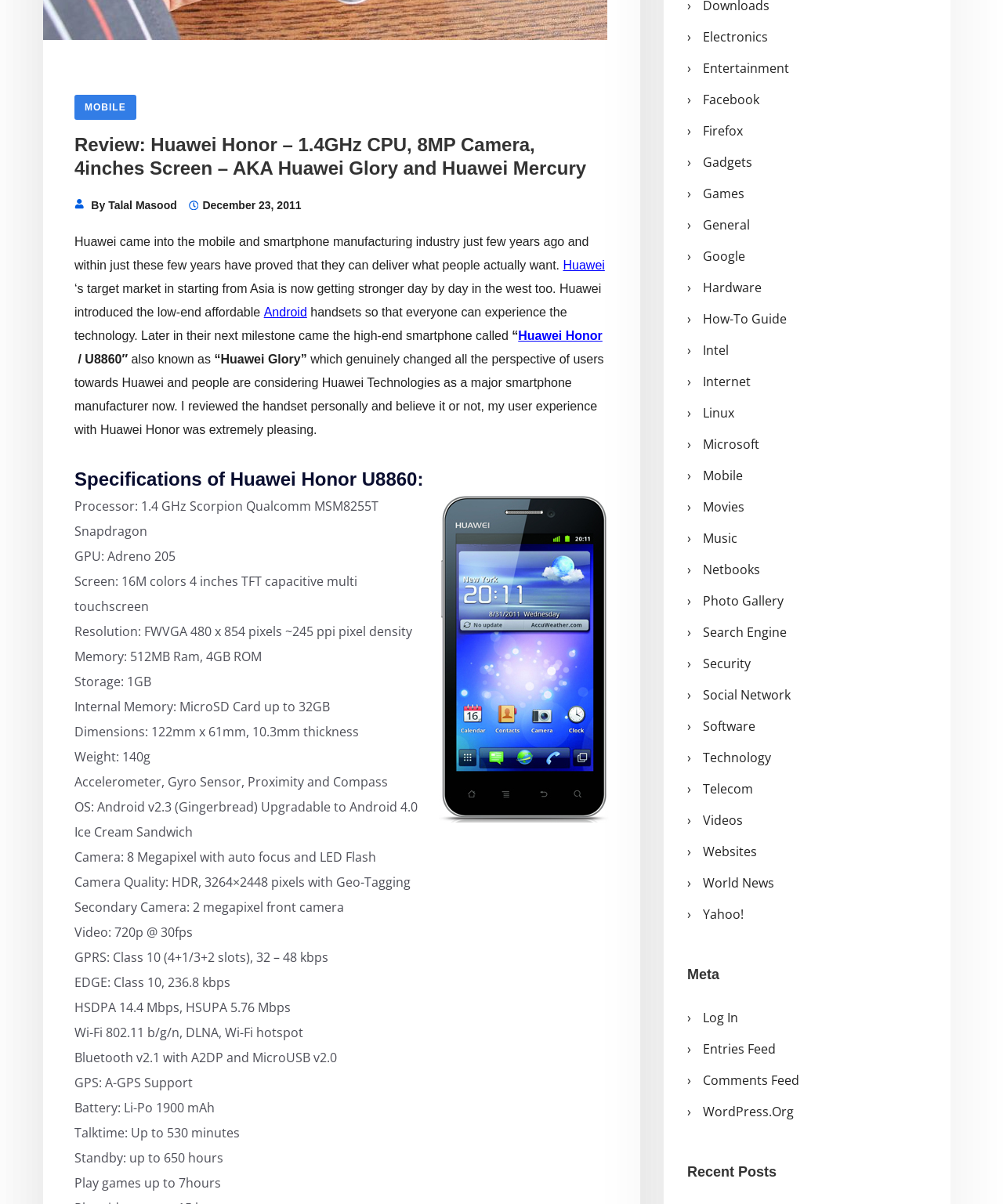Given the description "Huawei Honor", determine the bounding box of the corresponding UI element.

[0.517, 0.269, 0.601, 0.289]